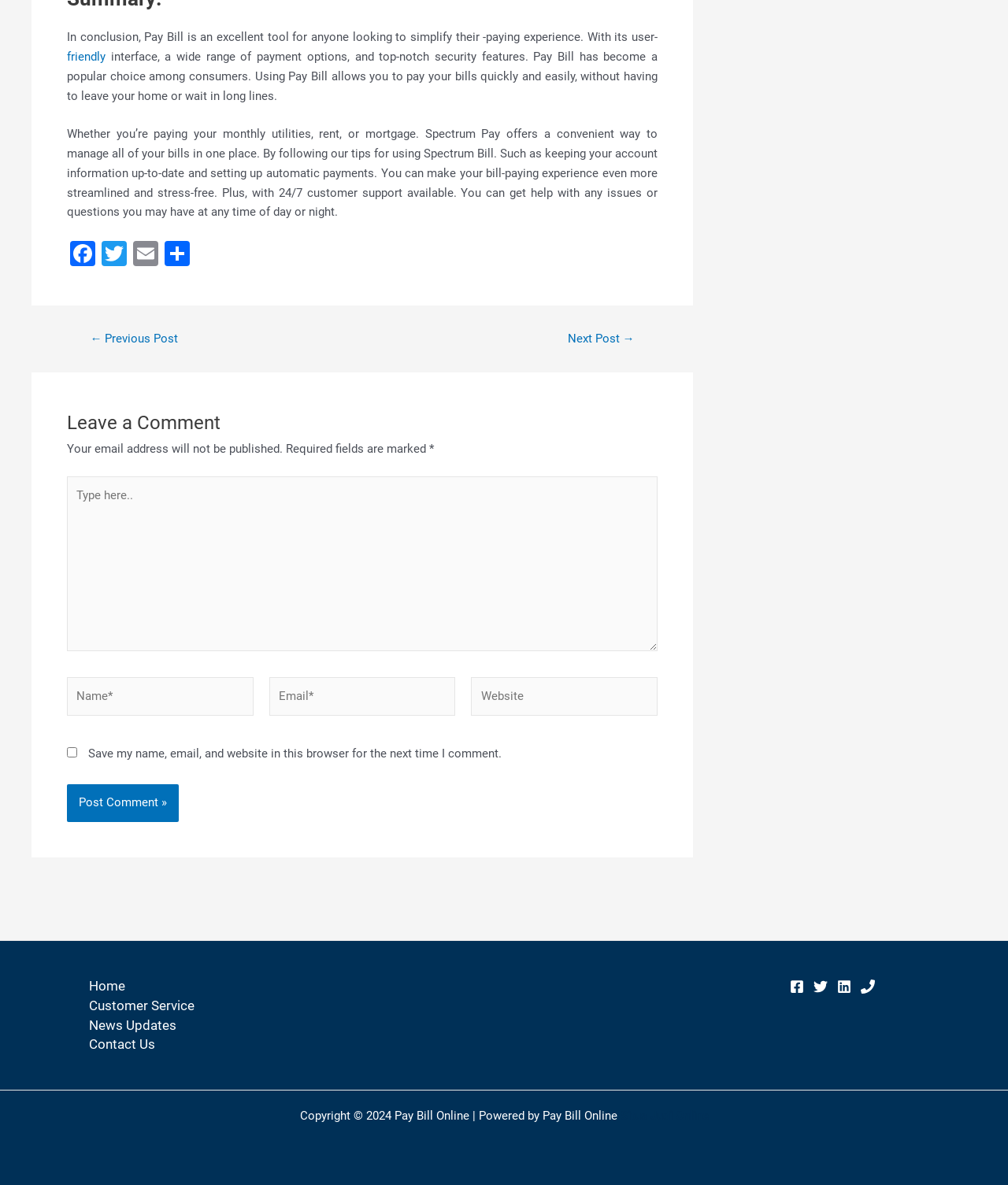Kindly determine the bounding box coordinates of the area that needs to be clicked to fulfill this instruction: "Click on the Home link".

[0.089, 0.824, 0.124, 0.84]